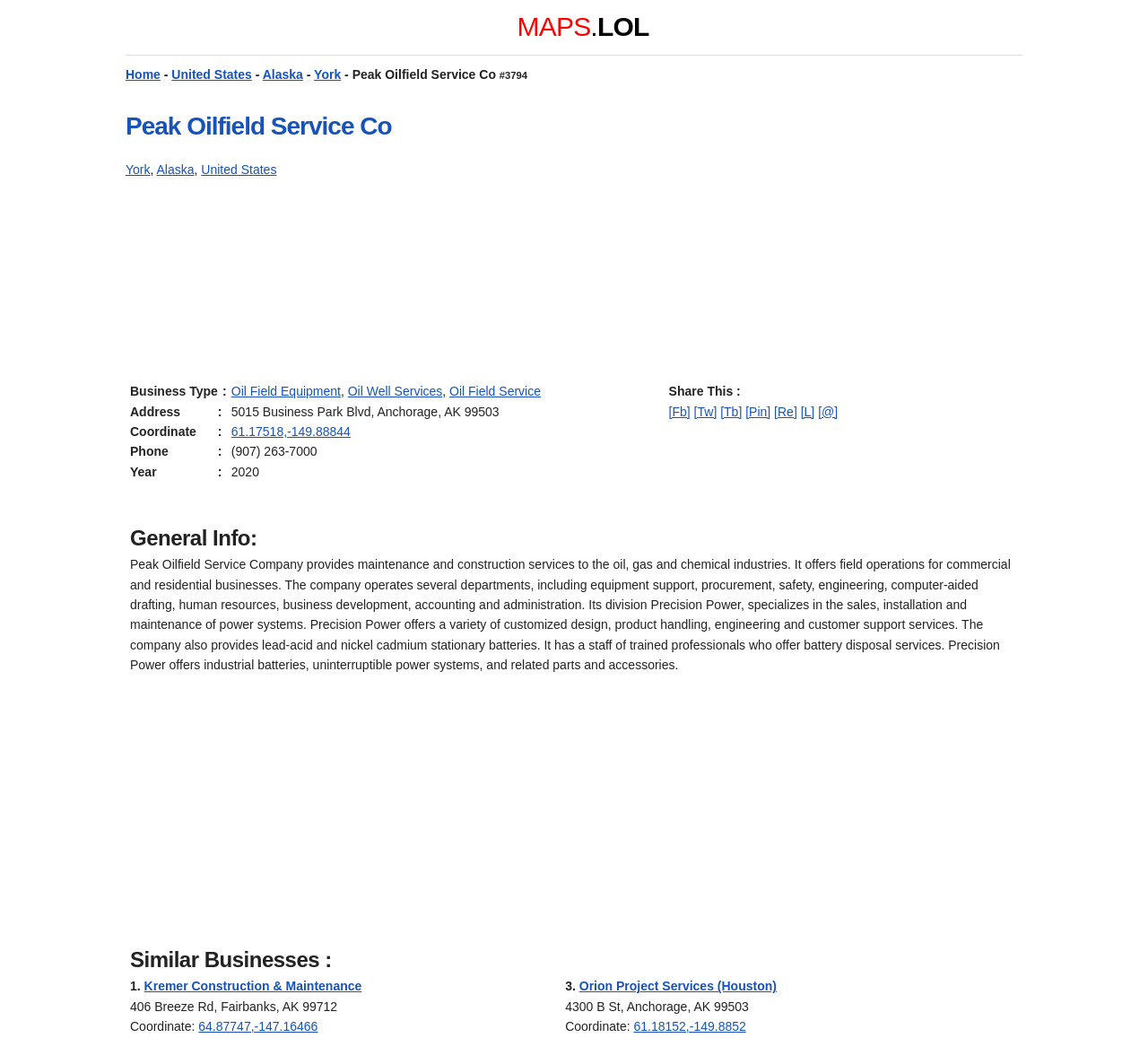Locate the bounding box coordinates of the element that should be clicked to execute the following instruction: "Click on Home".

[0.109, 0.064, 0.14, 0.078]